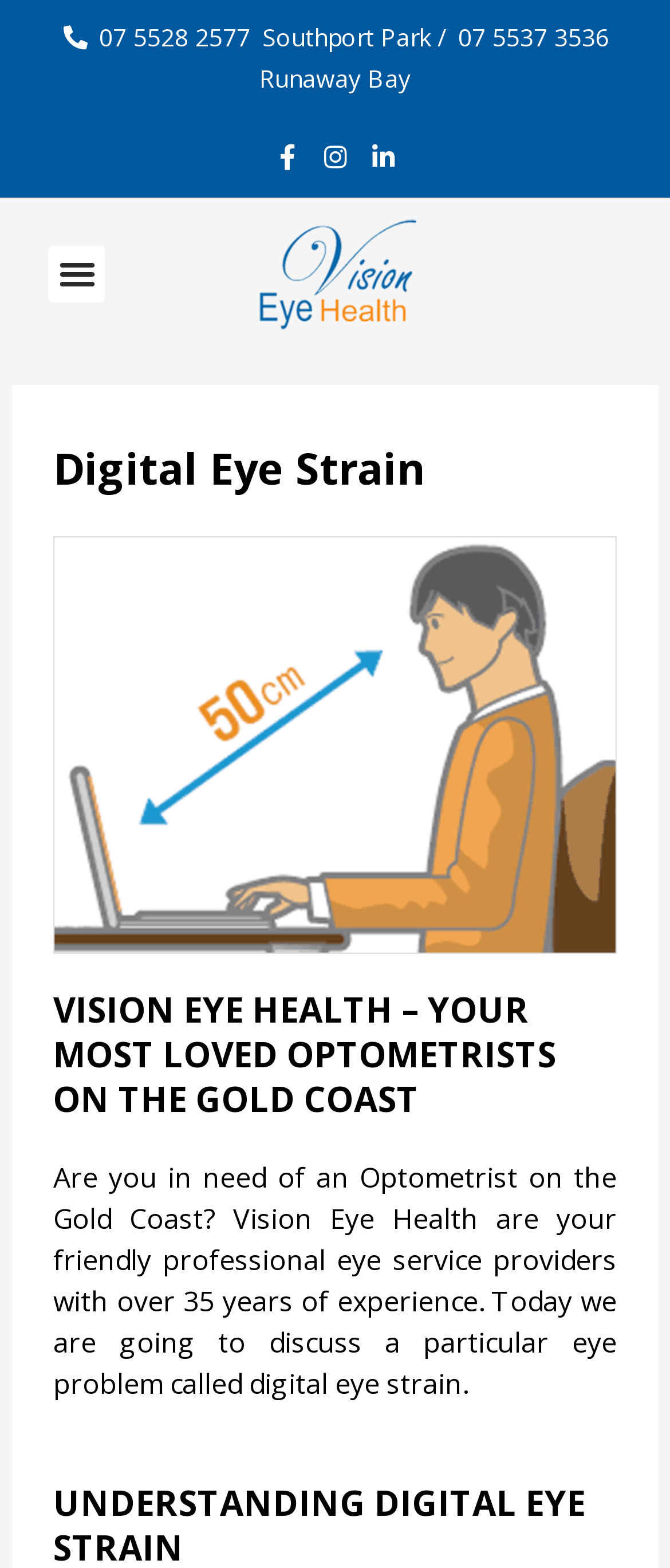Please identify the bounding box coordinates of the element's region that should be clicked to execute the following instruction: "Visit the Facebook page". The bounding box coordinates must be four float numbers between 0 and 1, i.e., [left, top, right, bottom].

[0.394, 0.085, 0.463, 0.115]